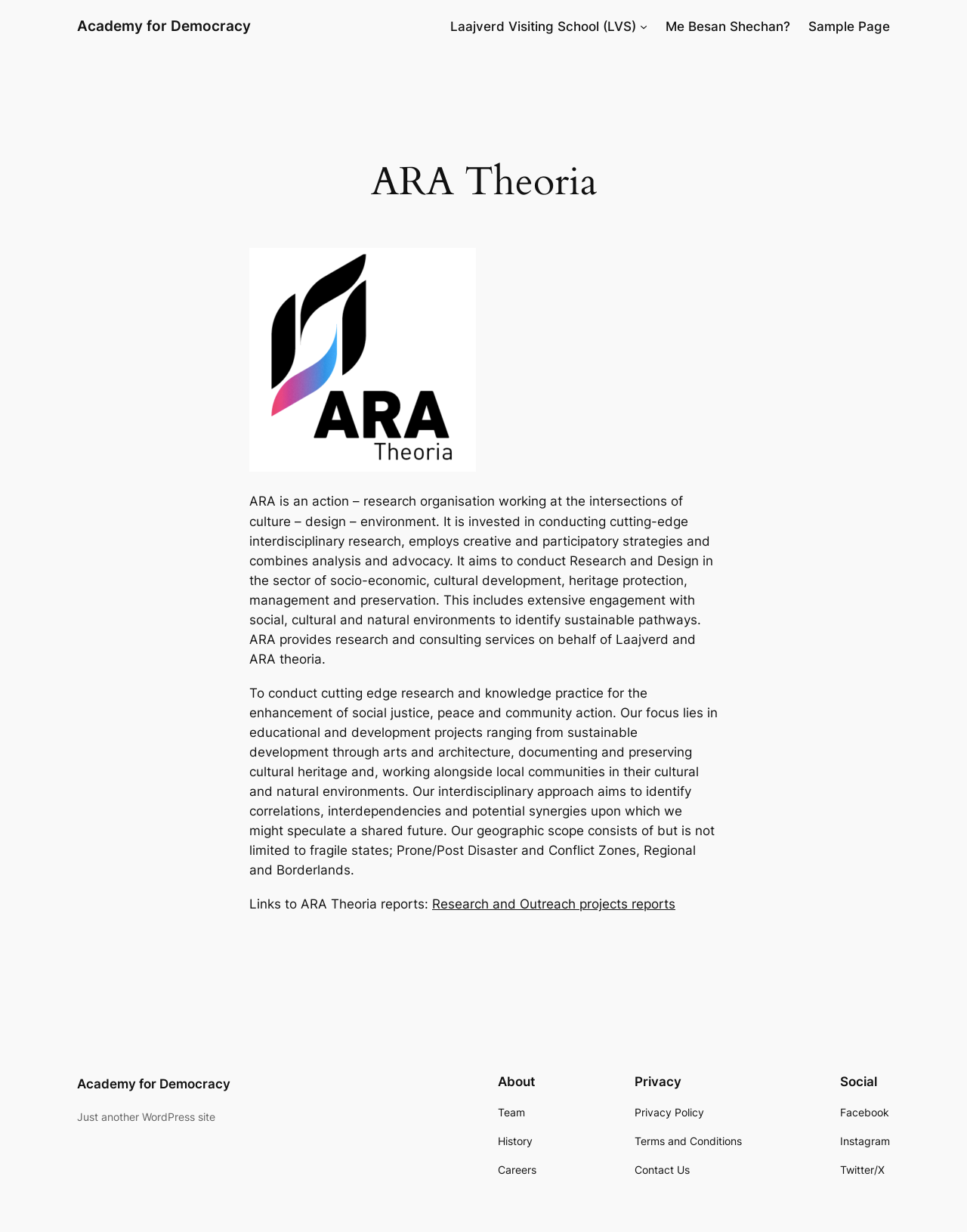Bounding box coordinates should be in the format (top-left x, top-left y, bottom-right x, bottom-right y) and all values should be floating point numbers between 0 and 1. Determine the bounding box coordinate for the UI element described as: Privacy Policy

[0.656, 0.896, 0.728, 0.91]